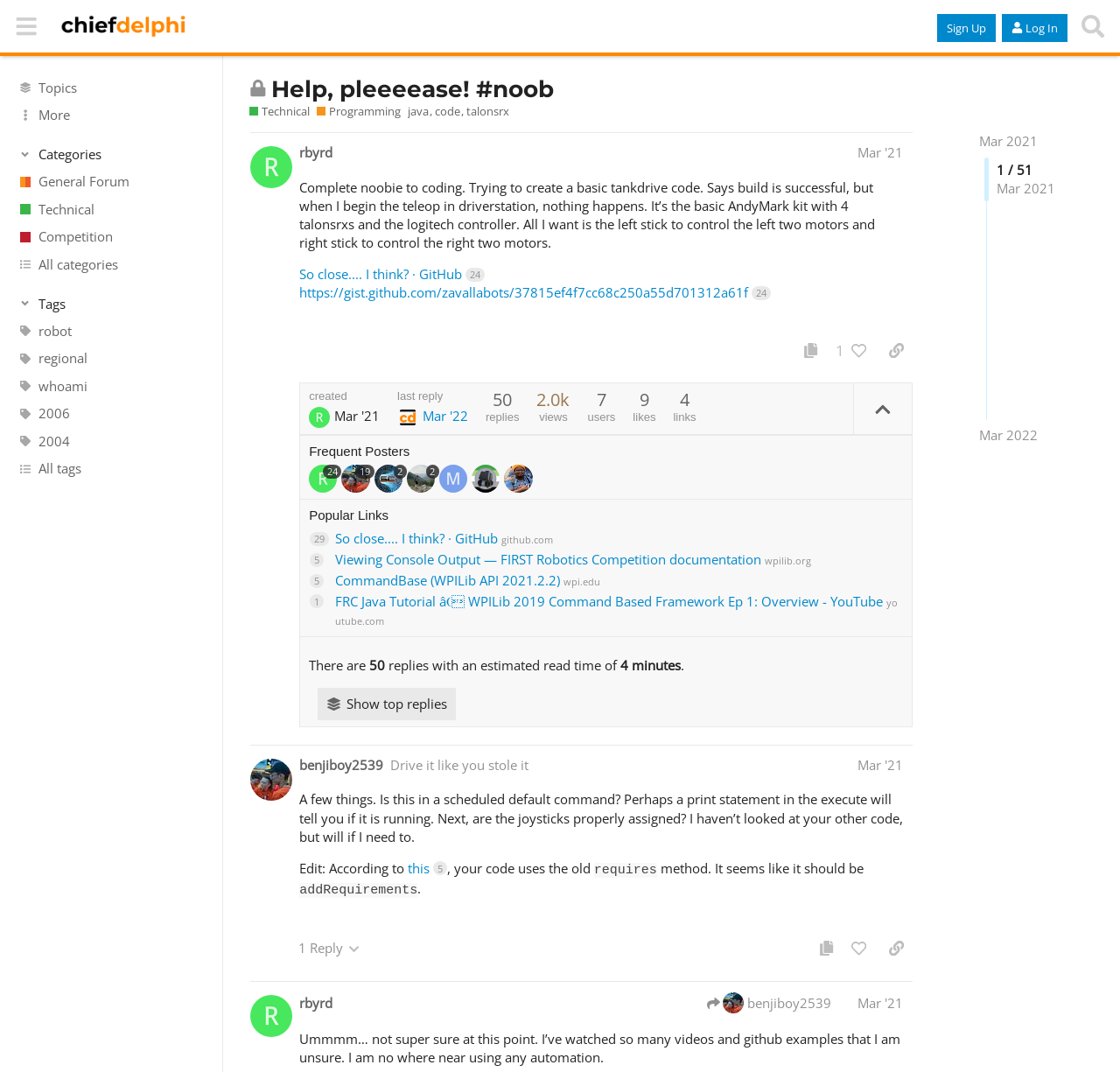What is the name of the forum?
Please provide a comprehensive answer based on the information in the image.

The name of the forum can be found in the top left corner of the webpage, where it says 'Chief Delphi' with an image next to it.